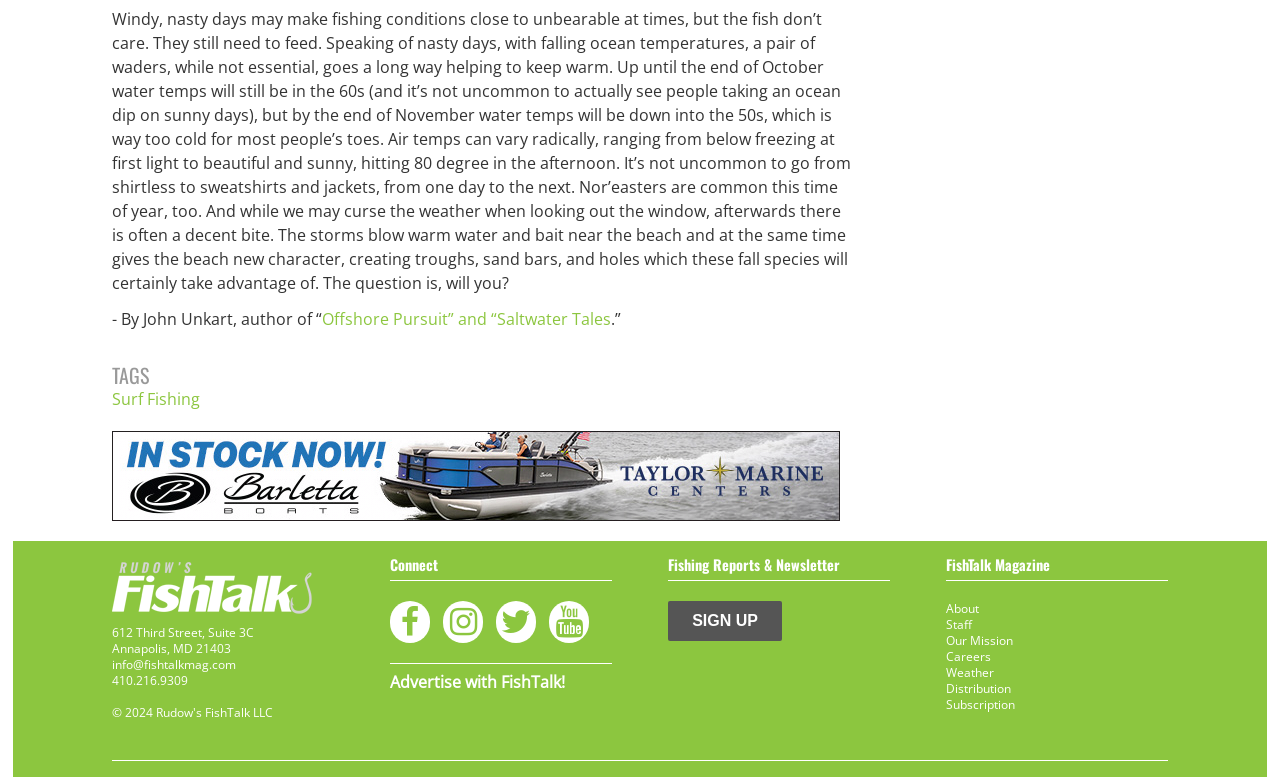Provide the bounding box coordinates for the area that should be clicked to complete the instruction: "View trending news".

None